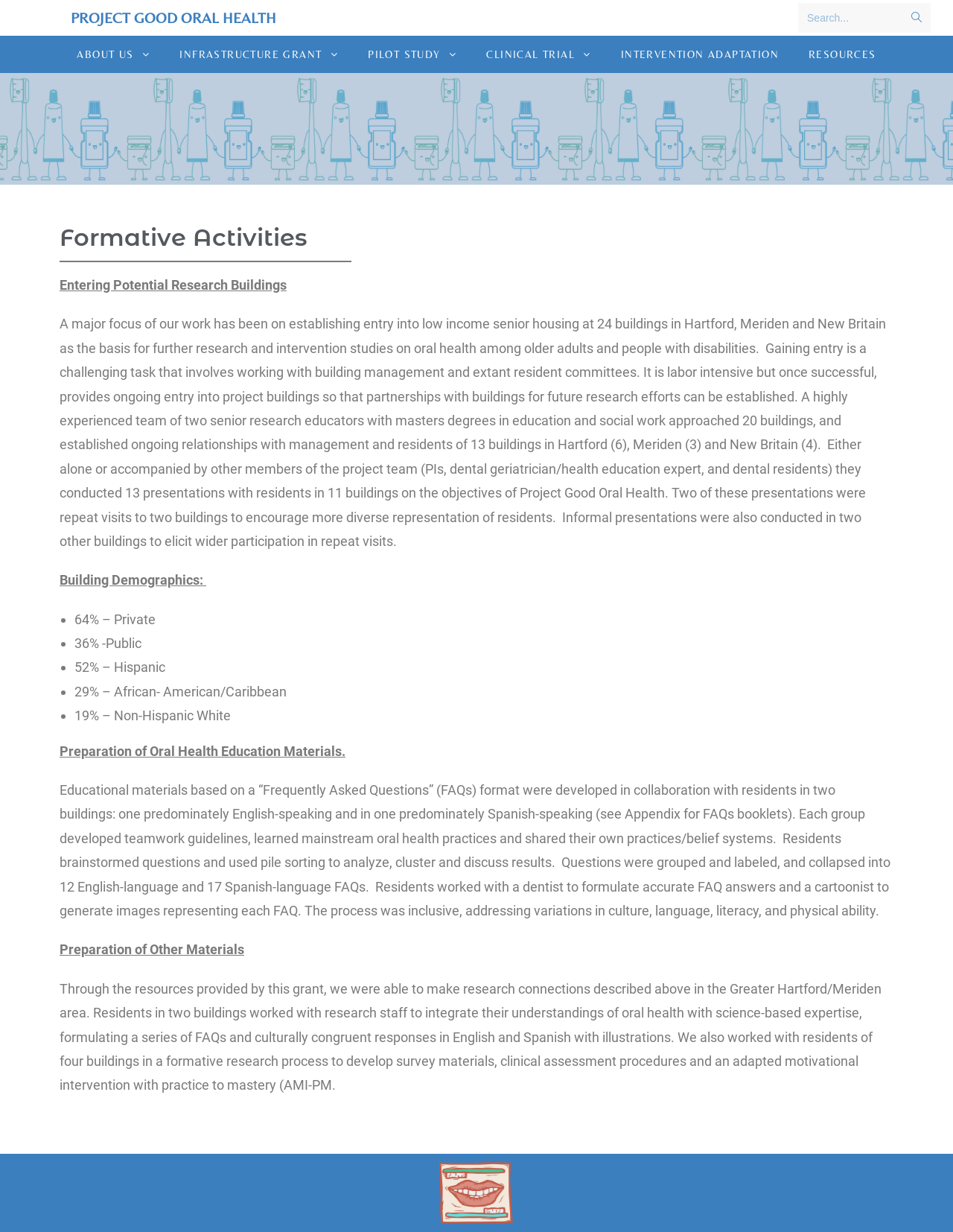Specify the bounding box coordinates of the area to click in order to follow the given instruction: "Read about Formative Activities."

[0.062, 0.183, 0.938, 0.203]